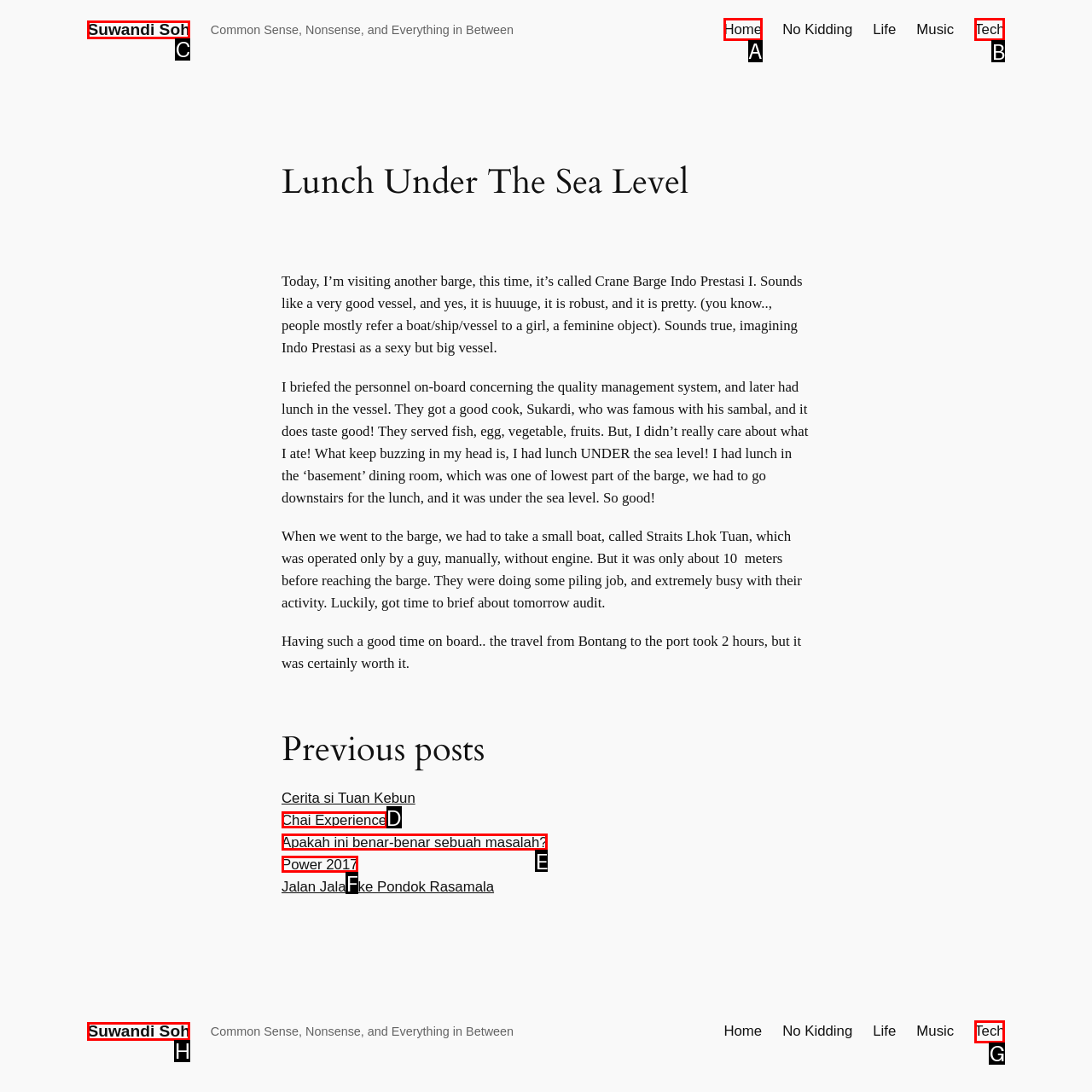Given the instruction: Click on the 'Home' link in the menu, which HTML element should you click on?
Answer with the letter that corresponds to the correct option from the choices available.

A